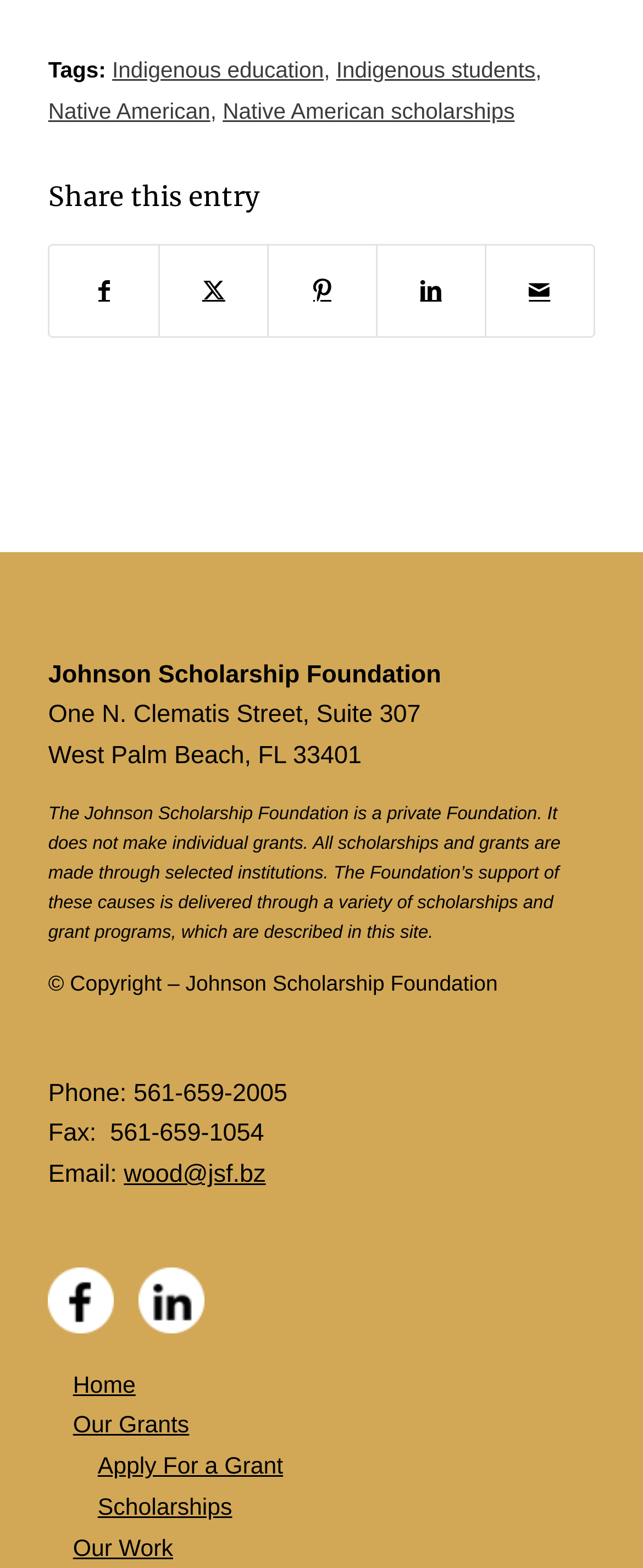Pinpoint the bounding box coordinates of the area that should be clicked to complete the following instruction: "Go to Home". The coordinates must be given as four float numbers between 0 and 1, i.e., [left, top, right, bottom].

[0.113, 0.875, 0.211, 0.892]